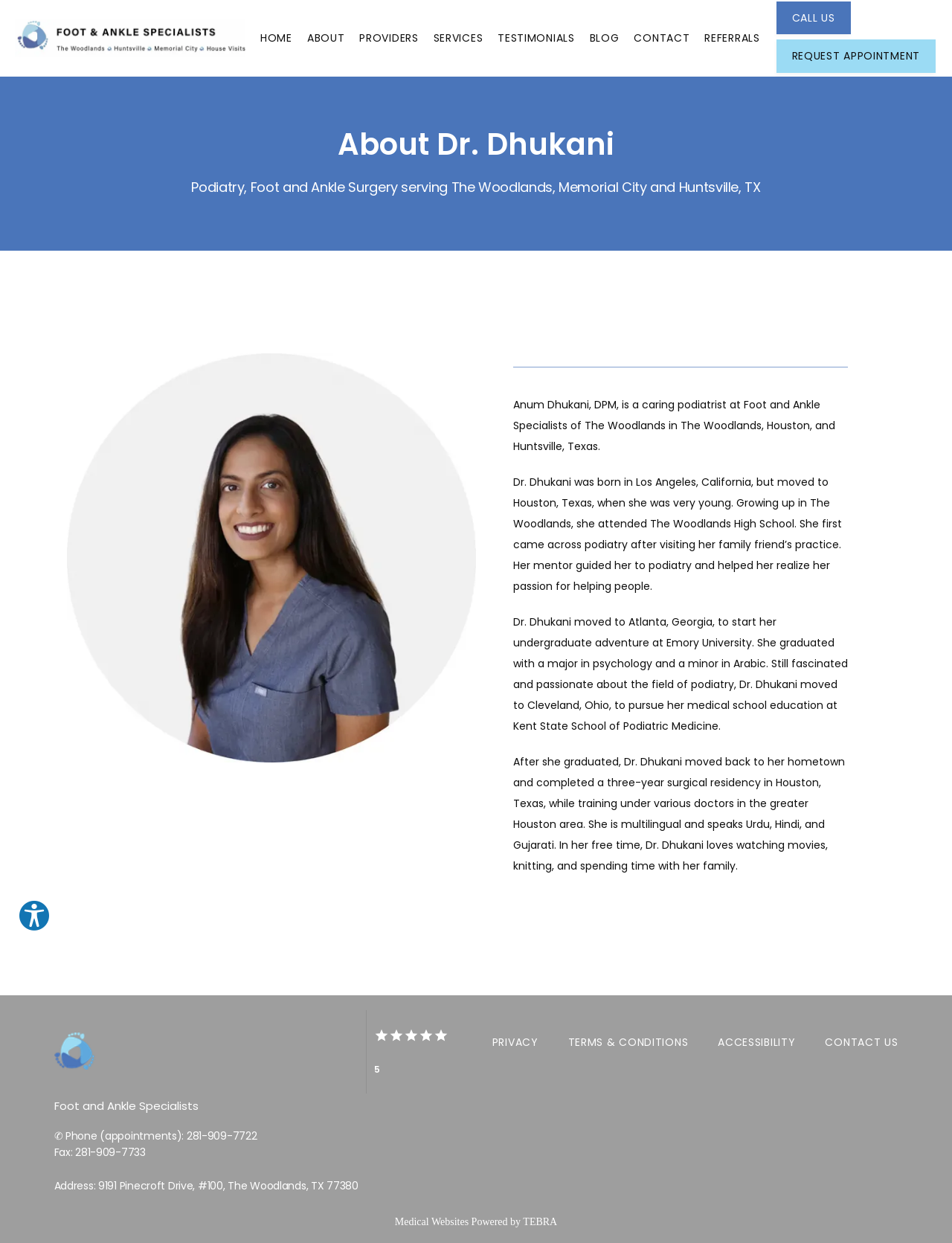Create an in-depth description of the webpage, covering main sections.

This webpage is about Anum Dhukani, a podiatrist and foot and ankle surgeon at Foot and Ankle Specialists. At the top of the page, there is a navigation menu with links to different sections of the website, including "HOME", "ABOUT", "PROVIDERS", "SERVICES", "TESTIMONIALS", "BLOG", and "CONTACT". Below the navigation menu, there is a call-to-action button to "REQUEST APPOINTMENT" and a link to "CALL US".

The main content of the page is divided into two sections. The first section has a heading "About Dr. Dhukani" and provides a brief overview of Dr. Dhukani's background and services. The second section is a longer biography of Dr. Dhukani, describing her education, training, and personal interests. This section is accompanied by a miscellaneous image.

There are two images on the page, one at the top and one at the bottom. The top image is a profile picture of Dr. Dhukani, while the bottom image is a smaller picture. At the bottom of the page, there is a footer section with links to "PRIVACY", "TERMS & CONDITIONS", "ACCESSIBILITY", and "CONTACT US", as well as a copyright notice and a link to the website's developer, TEBRA.

There are several static text elements throughout the page, including a heading that describes Dr. Dhukani's services, a separator line, and a section that lists the website's contact information. Additionally, there is a complementary section that provides accessibility options, including a button to explore these options.